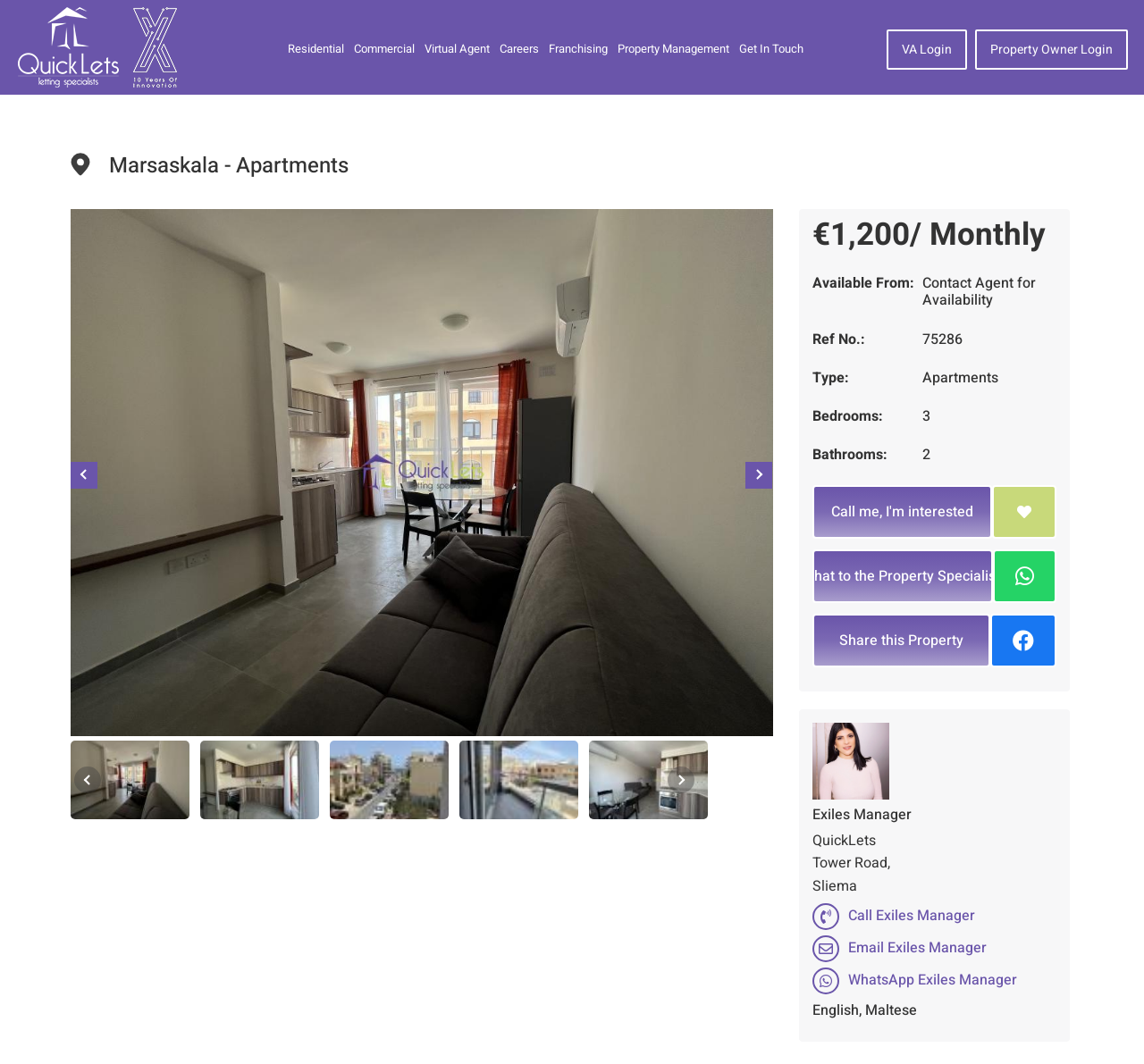Determine the bounding box coordinates of the clickable element to complete this instruction: "Login as a property owner". Provide the coordinates in the format of four float numbers between 0 and 1, [left, top, right, bottom].

[0.852, 0.028, 0.986, 0.065]